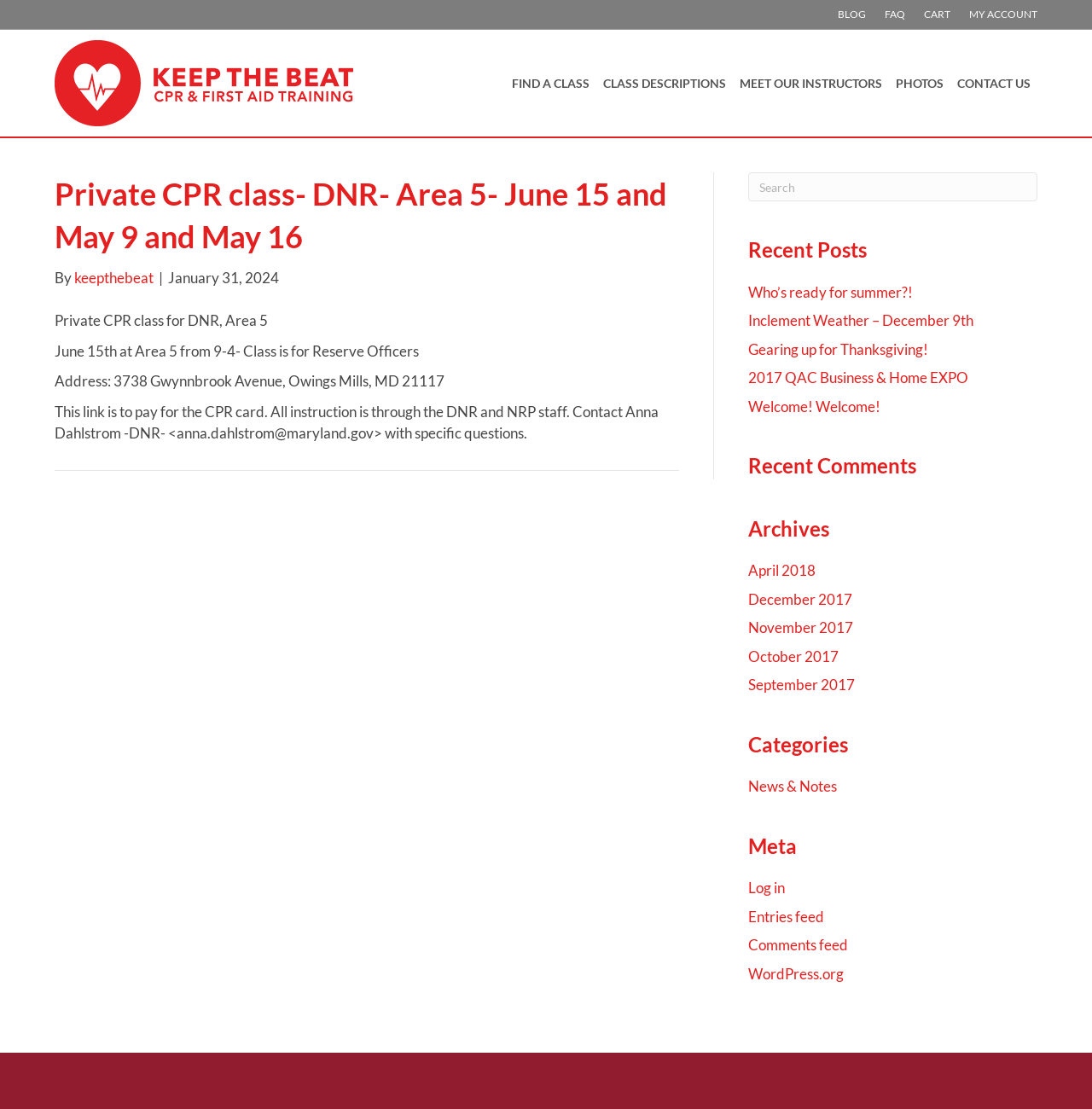Give a one-word or short phrase answer to this question: 
Who is the contact person for the CPR class?

Anna Dahlstrom